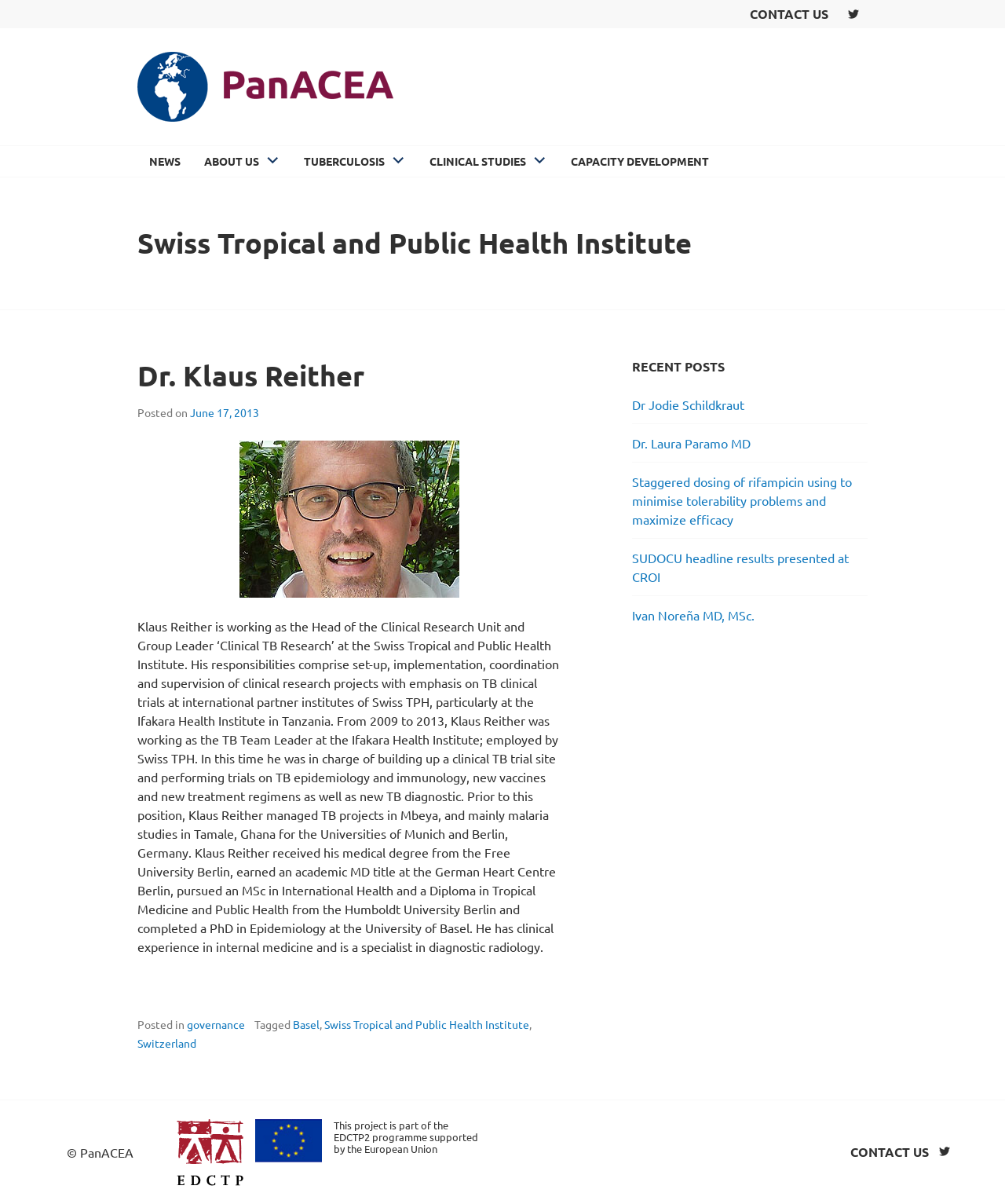What is the category of the post tagged 'Basel'?
From the image, respond with a single word or phrase.

governance